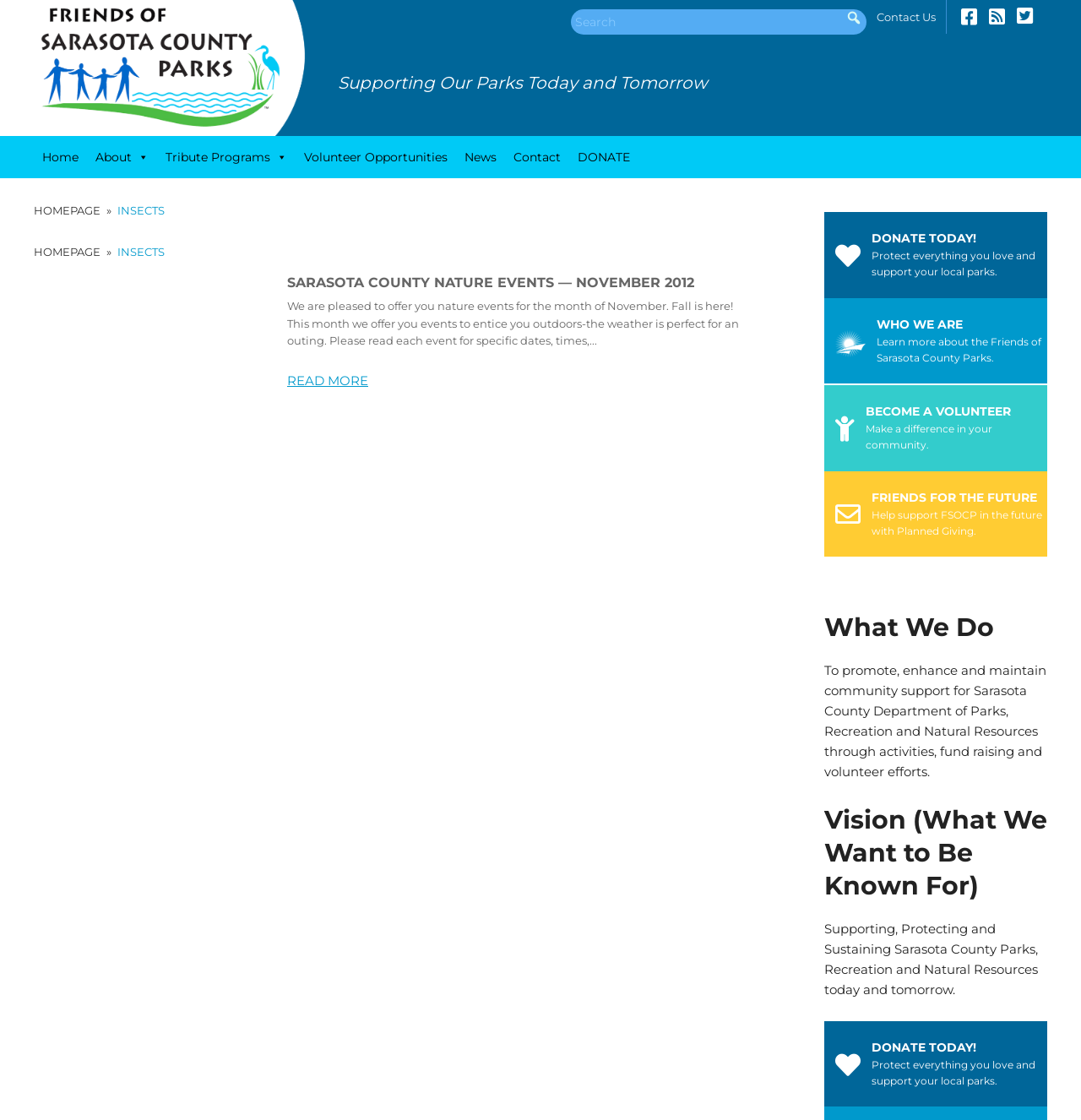Please specify the bounding box coordinates in the format (top-left x, top-left y, bottom-right x, bottom-right y), with values ranging from 0 to 1. Identify the bounding box for the UI component described as follows: About

[0.08, 0.125, 0.145, 0.156]